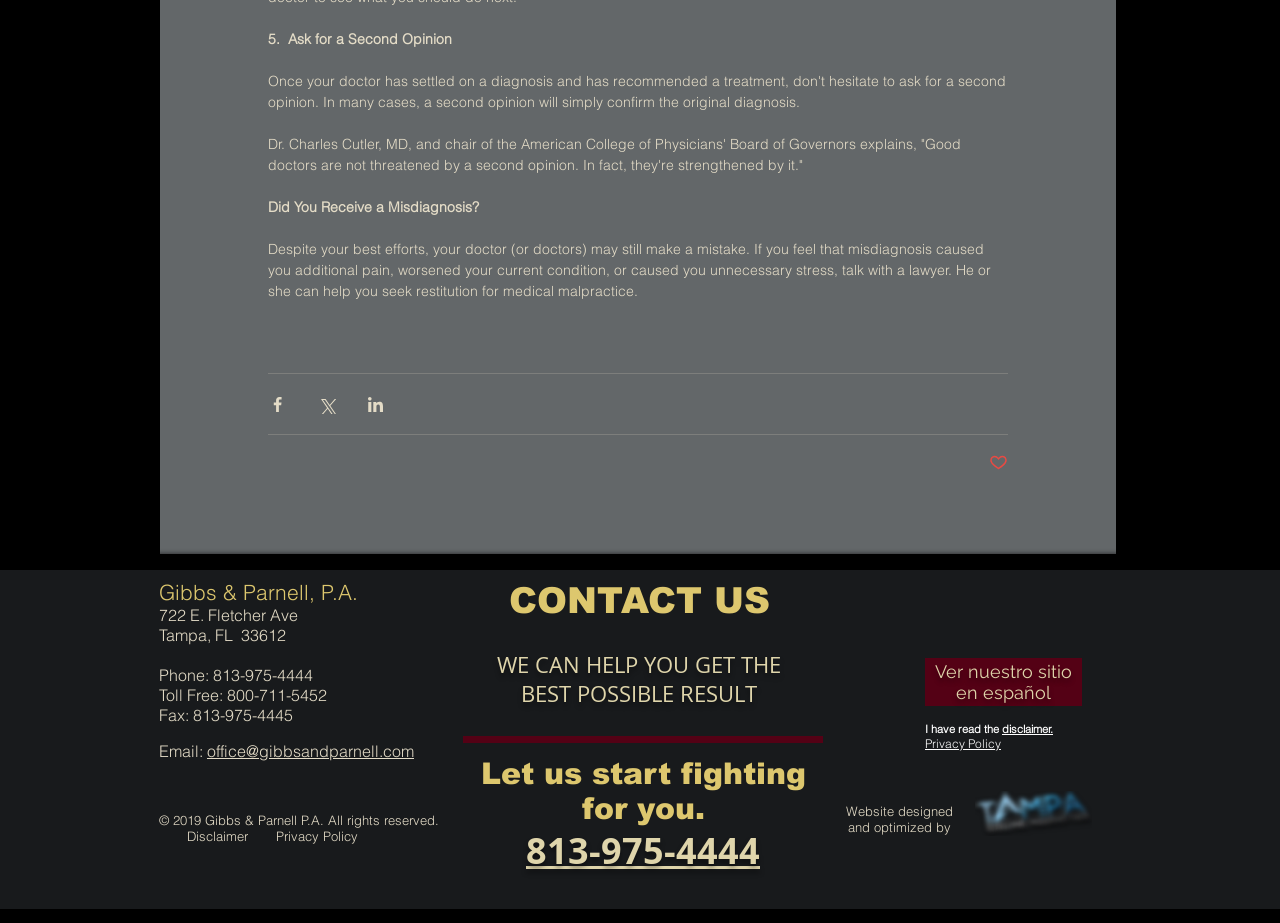Please provide the bounding box coordinates for the element that needs to be clicked to perform the instruction: "View disclaimer". The coordinates must consist of four float numbers between 0 and 1, formatted as [left, top, right, bottom].

[0.146, 0.897, 0.28, 0.914]